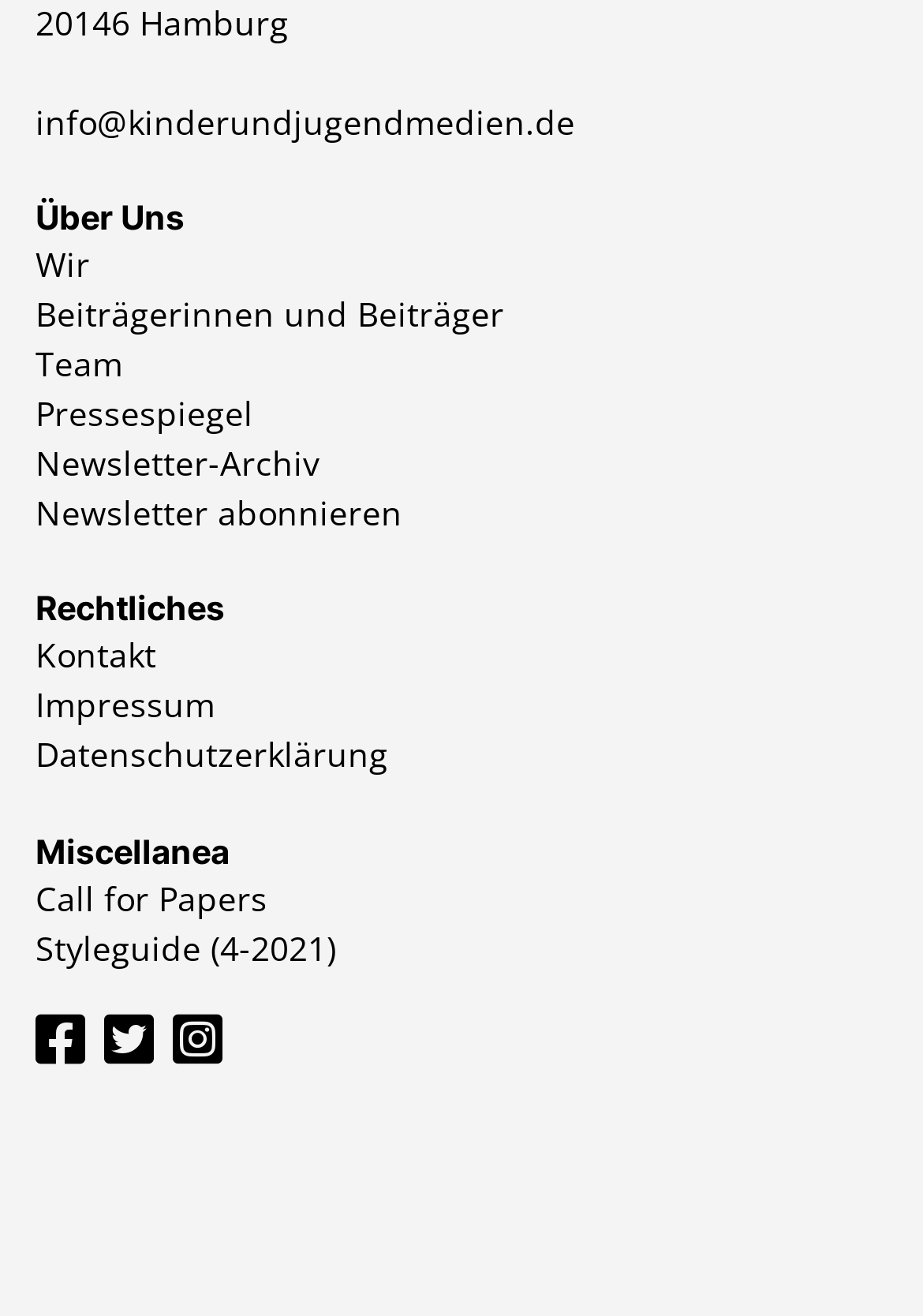Find the bounding box coordinates for the area you need to click to carry out the instruction: "Contact us via email". The coordinates should be four float numbers between 0 and 1, indicated as [left, top, right, bottom].

[0.038, 0.075, 0.623, 0.11]